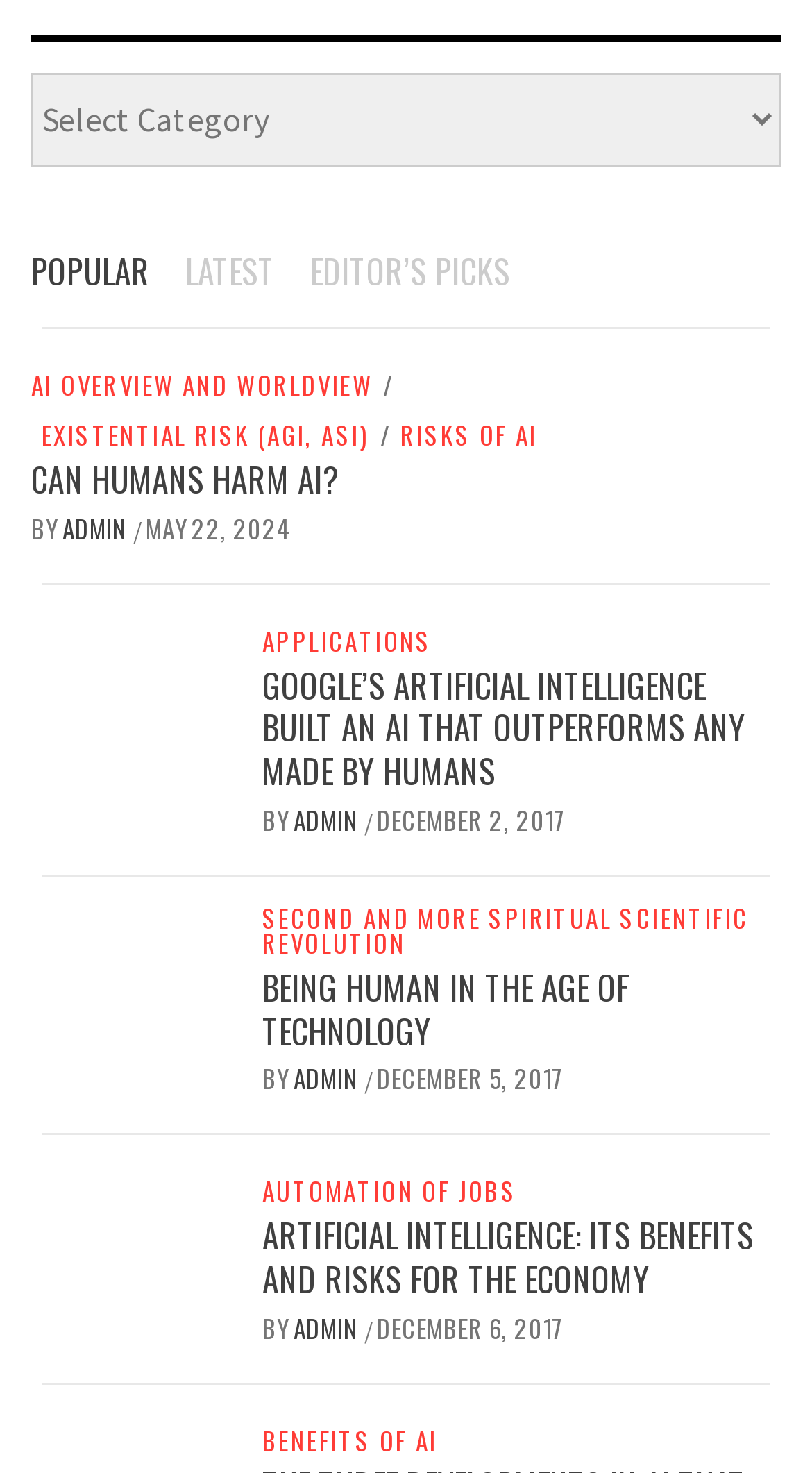Give the bounding box coordinates for this UI element: "Benefits of AI". The coordinates should be four float numbers between 0 and 1, arranged as [left, top, right, bottom].

[0.323, 0.97, 0.552, 0.987]